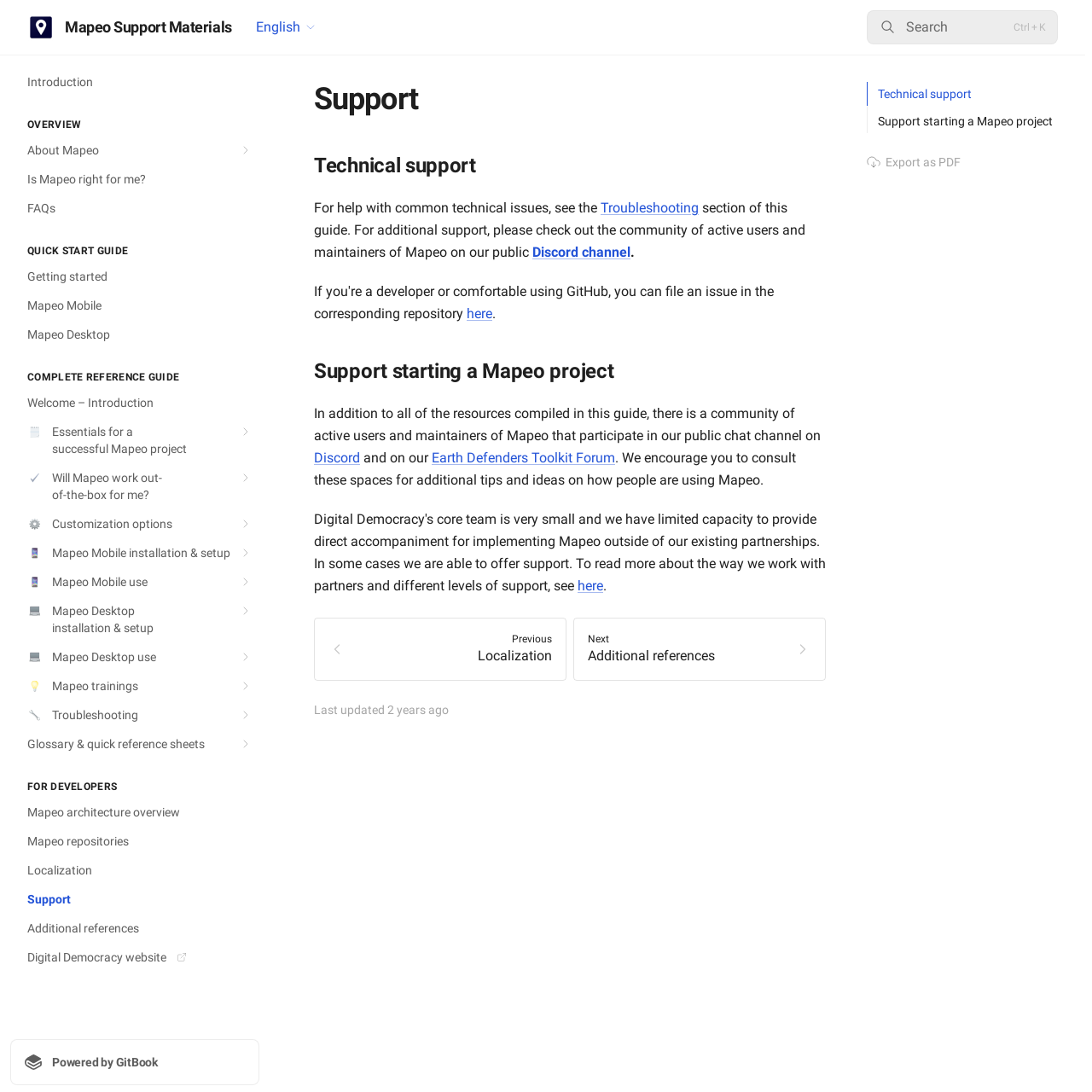What are the two main categories of support materials?
Refer to the image and answer the question using a single word or phrase.

Overview and Technical support